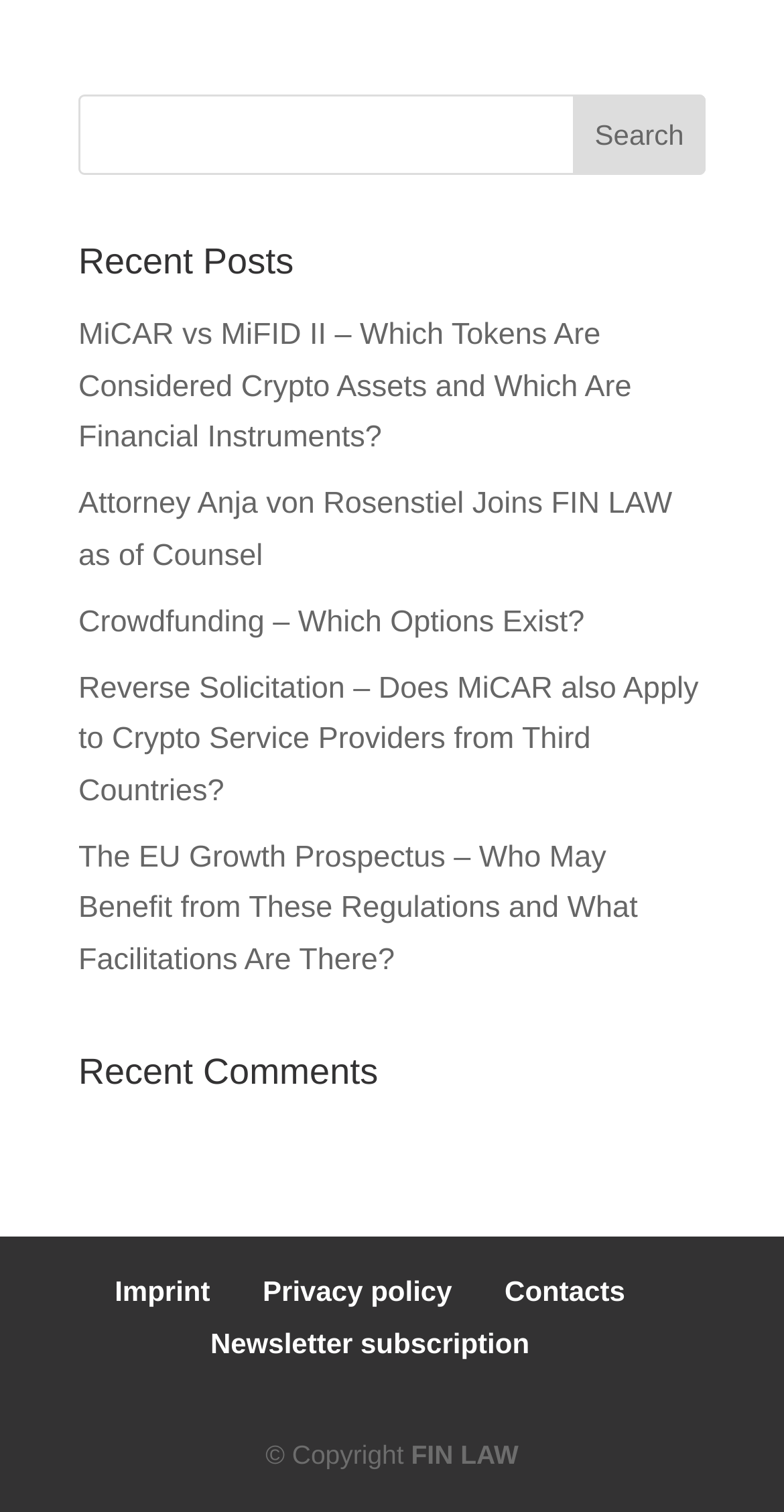What is the title of the second section?
Please answer the question as detailed as possible based on the image.

I looked at the headings on the page, and the second heading is 'Recent Comments'.